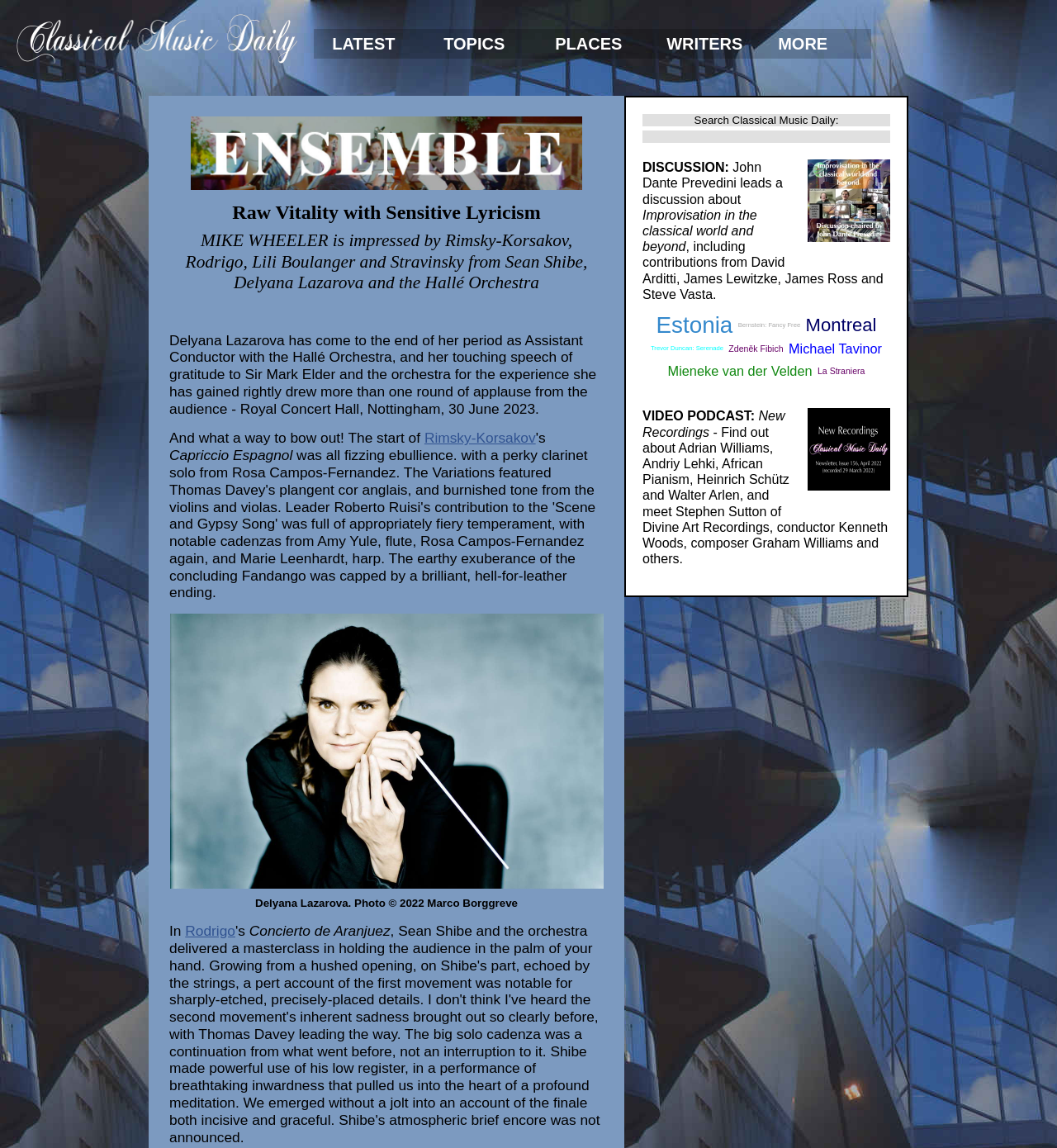Answer the question using only one word or a concise phrase: What is the name of the image file shown below the text 'New Recordings'?

New Recordings